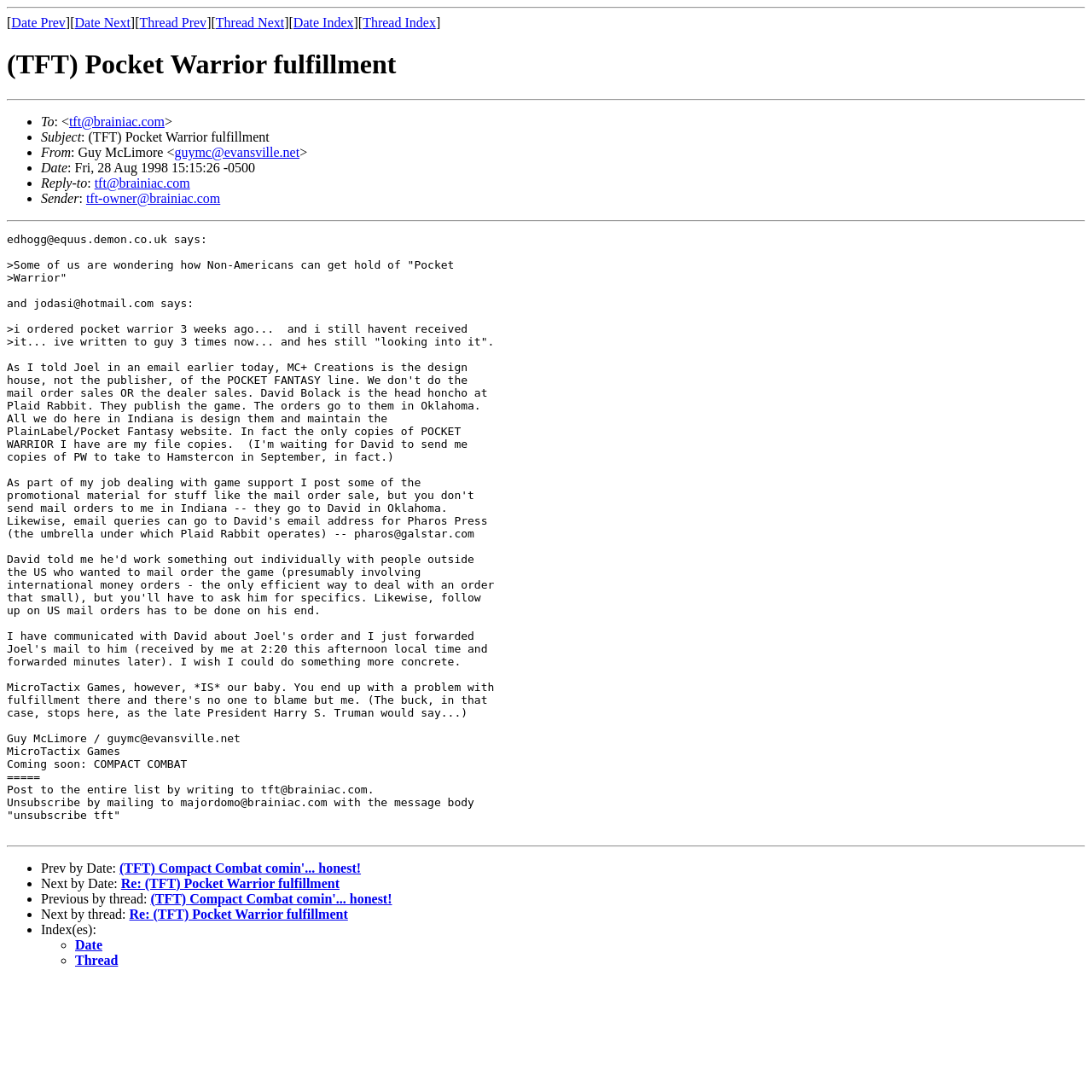Please determine the bounding box coordinates for the UI element described as: "Date Index".

[0.269, 0.014, 0.324, 0.027]